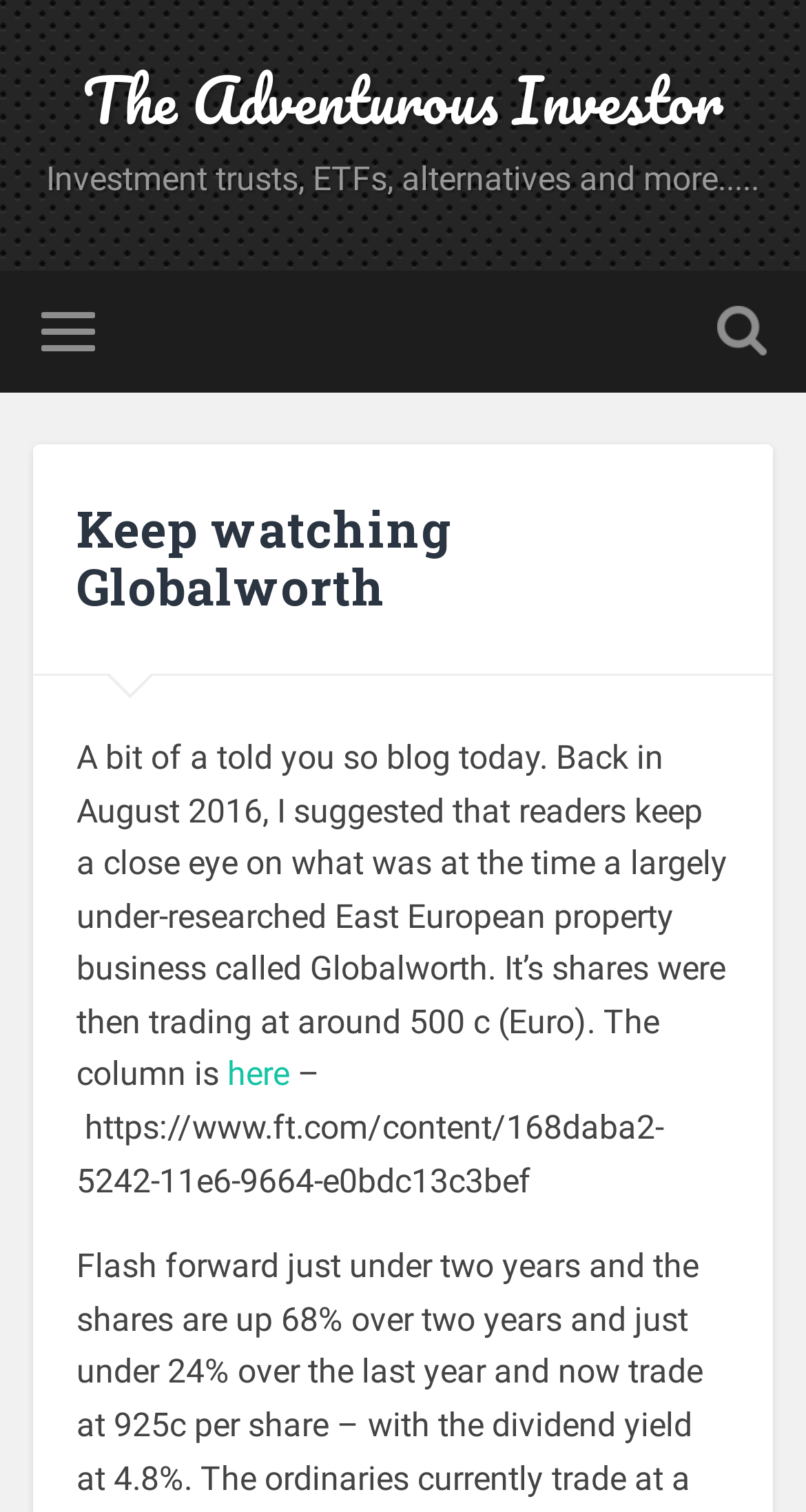Using the format (top-left x, top-left y, bottom-right x, bottom-right y), and given the element description, identify the bounding box coordinates within the screenshot: foxpert

None